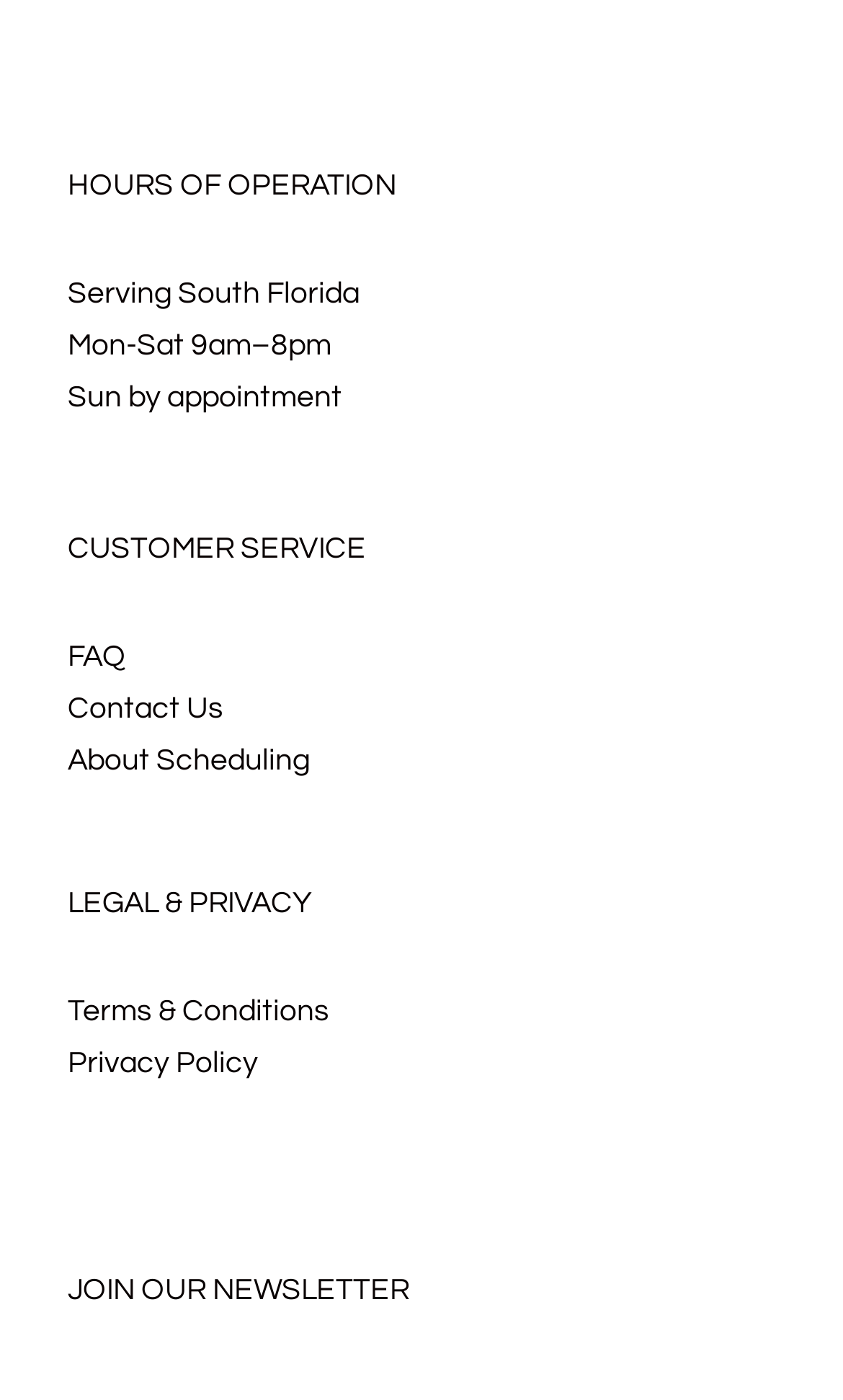Could you indicate the bounding box coordinates of the region to click in order to complete this instruction: "Subscribe to the newsletter".

[0.08, 0.907, 0.92, 0.938]